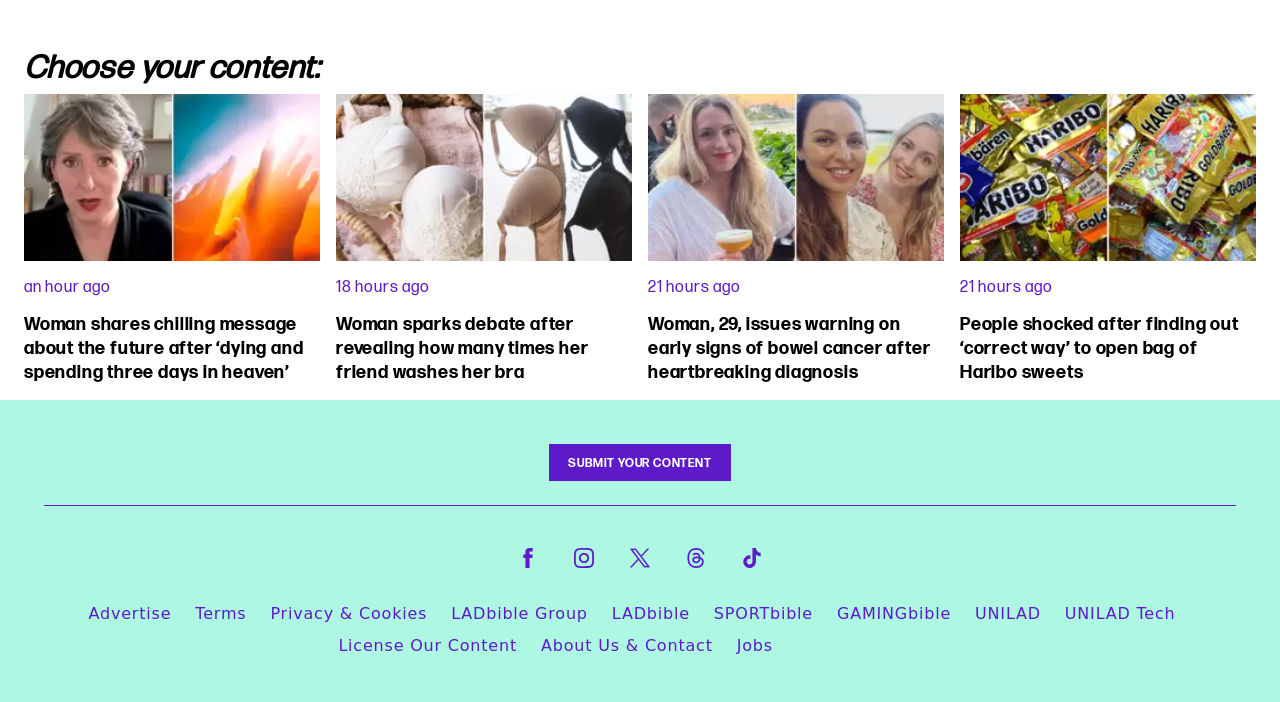Identify the bounding box of the UI element that matches this description: "About Us & Contact".

[0.423, 0.888, 0.557, 0.95]